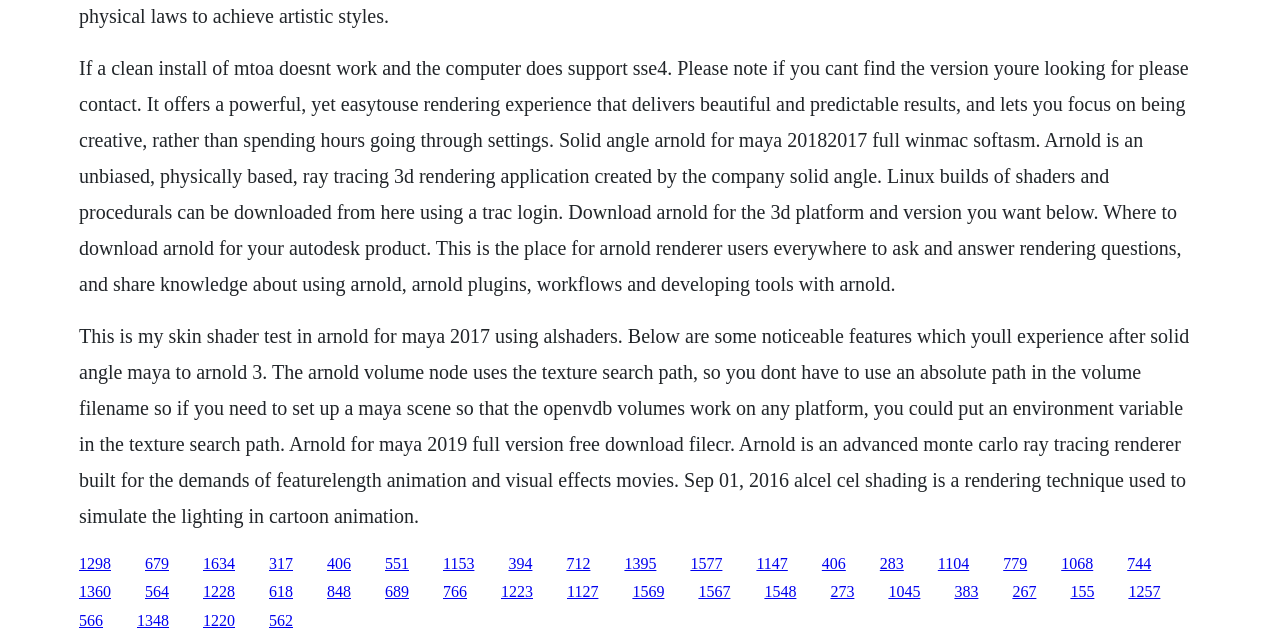Please find the bounding box coordinates of the clickable region needed to complete the following instruction: "Click the link to learn about Alcel cel shading". The bounding box coordinates must consist of four float numbers between 0 and 1, i.e., [left, top, right, bottom].

[0.113, 0.861, 0.132, 0.888]